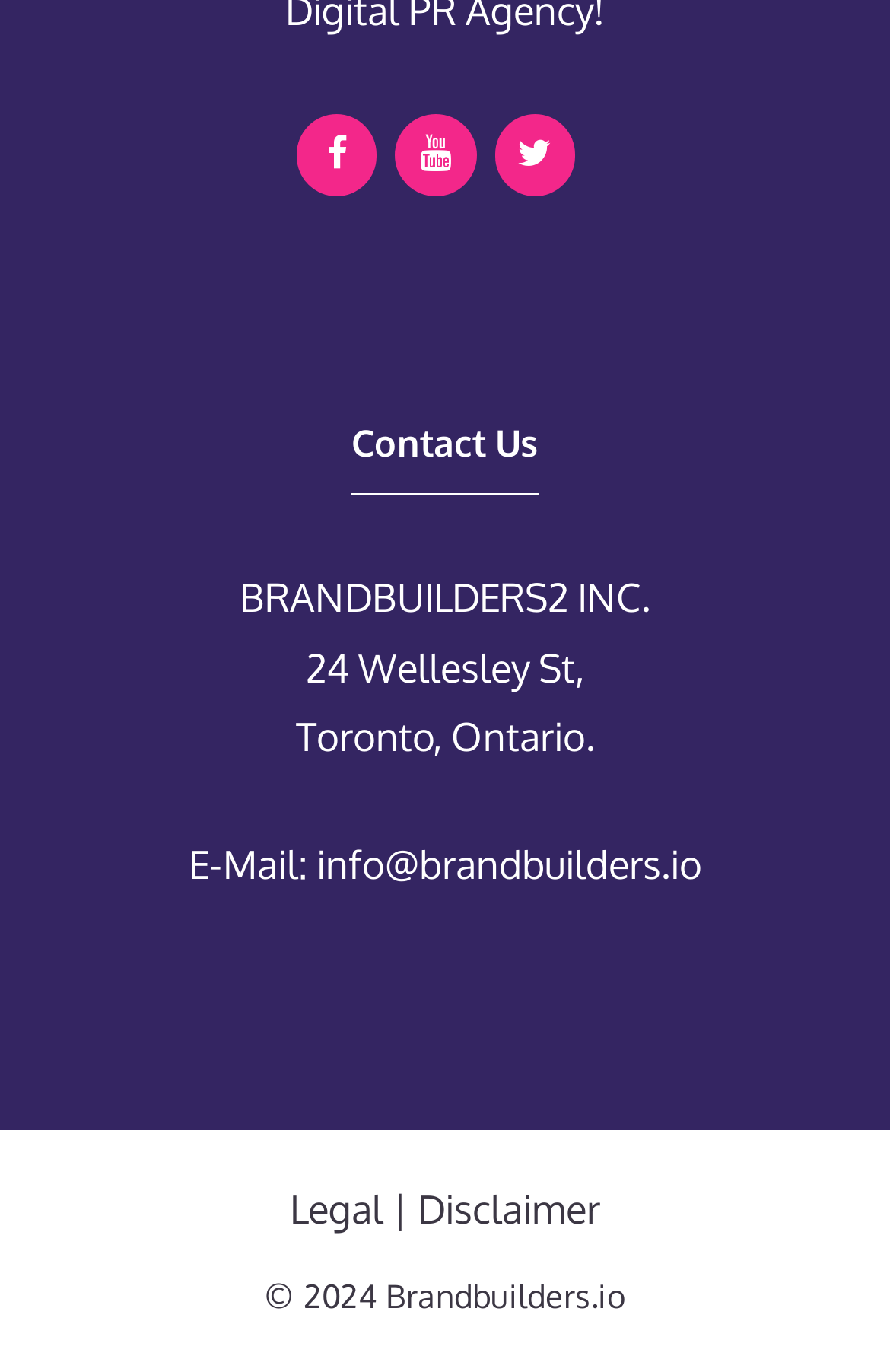Please examine the image and provide a detailed answer to the question: What is the company name?

The company name can be found in the contact information section, where it is written as 'BRANDBUILDERS2 INC.' in a static text element.